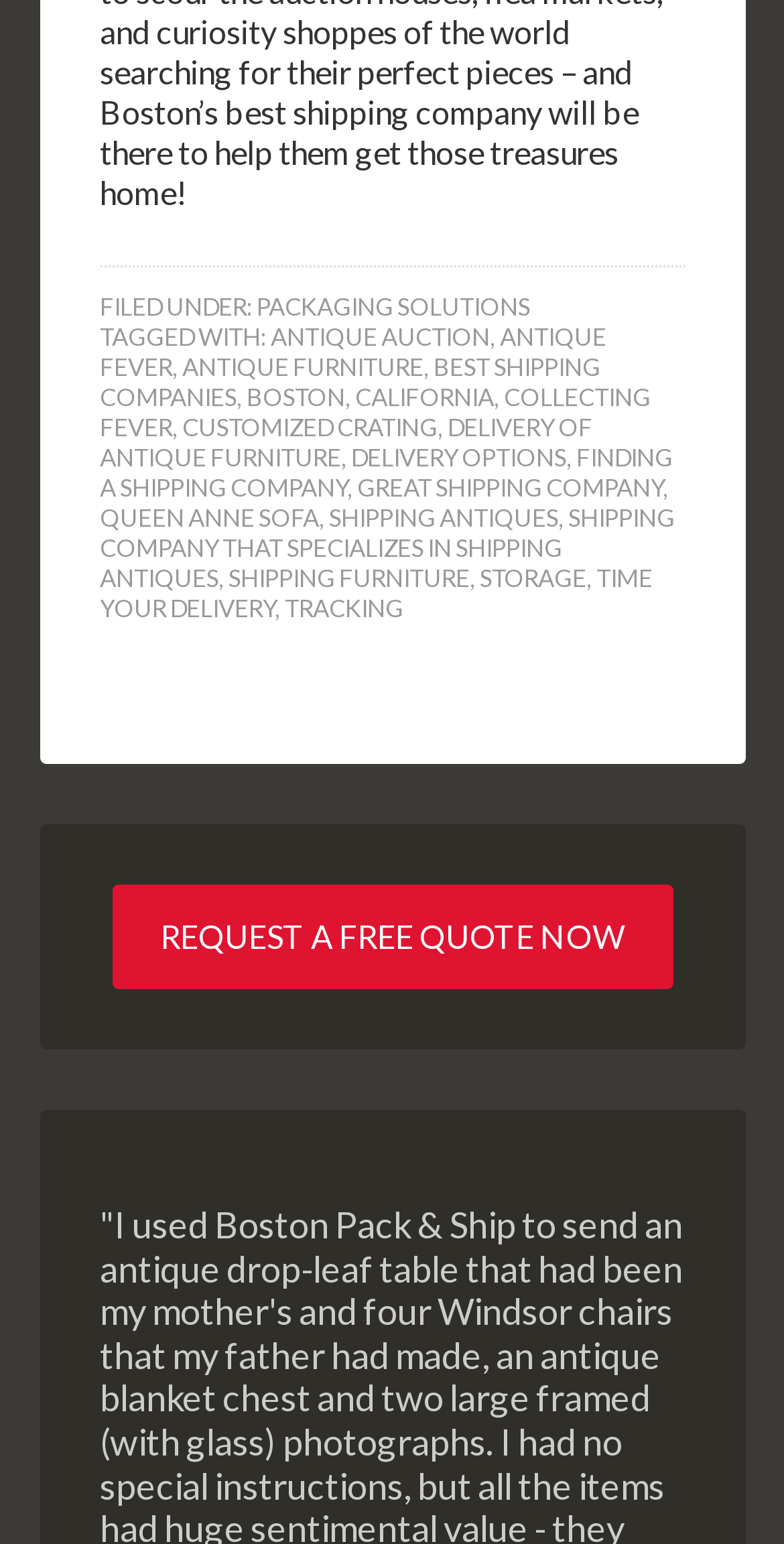Provide the bounding box coordinates of the HTML element described by the text: "shipping furniture". The coordinates should be in the format [left, top, right, bottom] with values between 0 and 1.

[0.291, 0.364, 0.599, 0.383]